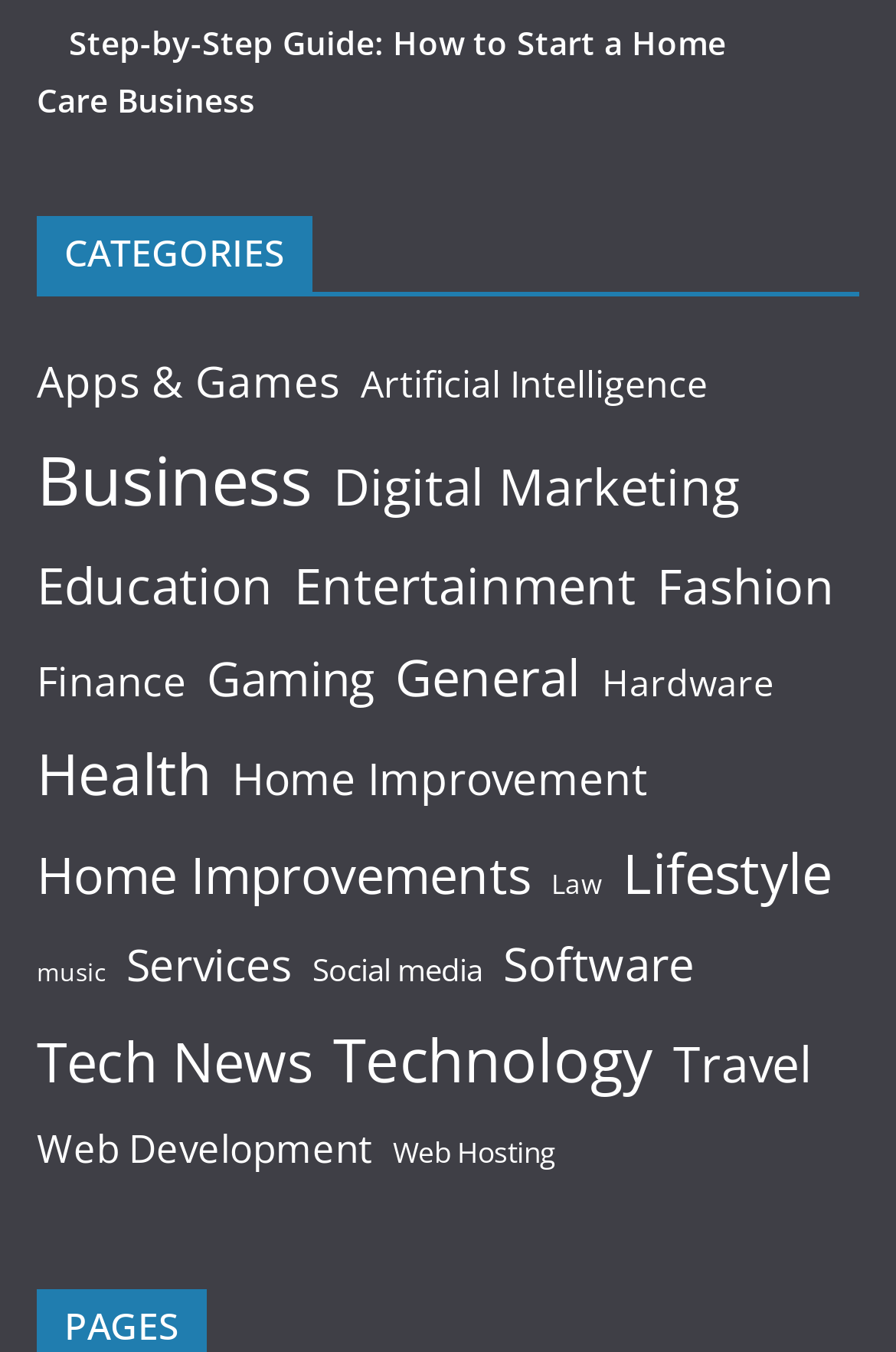What is the main topic of the step-by-step guide?
Please respond to the question with as much detail as possible.

The main topic of the step-by-step guide is 'Home Care Business' as indicated by the link 'Step-by-Step Guide: How to Start a Home Care Business' at the top of the webpage.